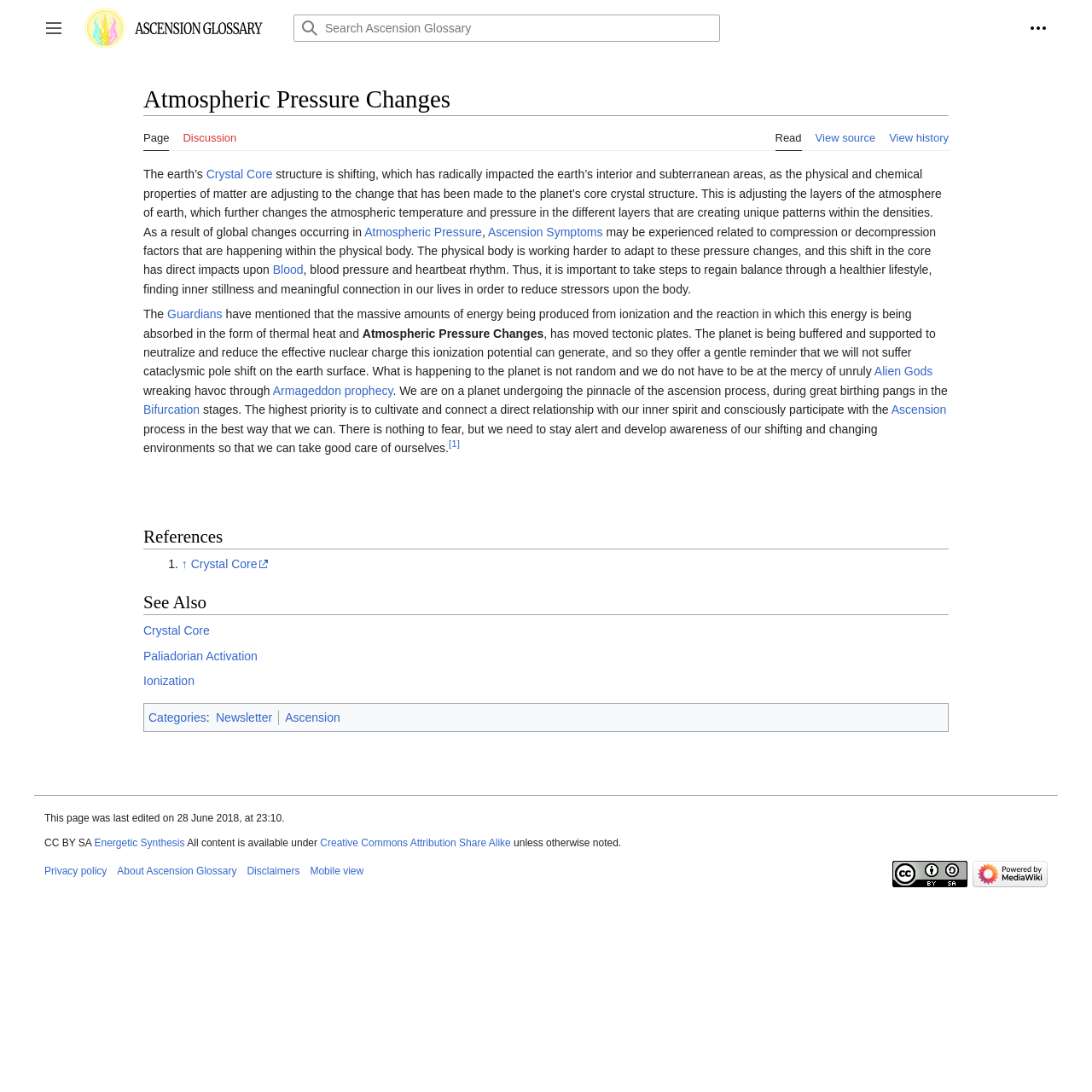What is the current state of the earth's structure?
Give a detailed response to the question by analyzing the screenshot.

Based on the text, it is mentioned that 'the earth’s structure is shifting, which has radically impacted the earth’s interior and subterranean areas, as the physical and chemical properties of matter are adjusting to the change that has been made to the planet’s core crystal structure.' This indicates that the earth's structure is currently undergoing a shift.